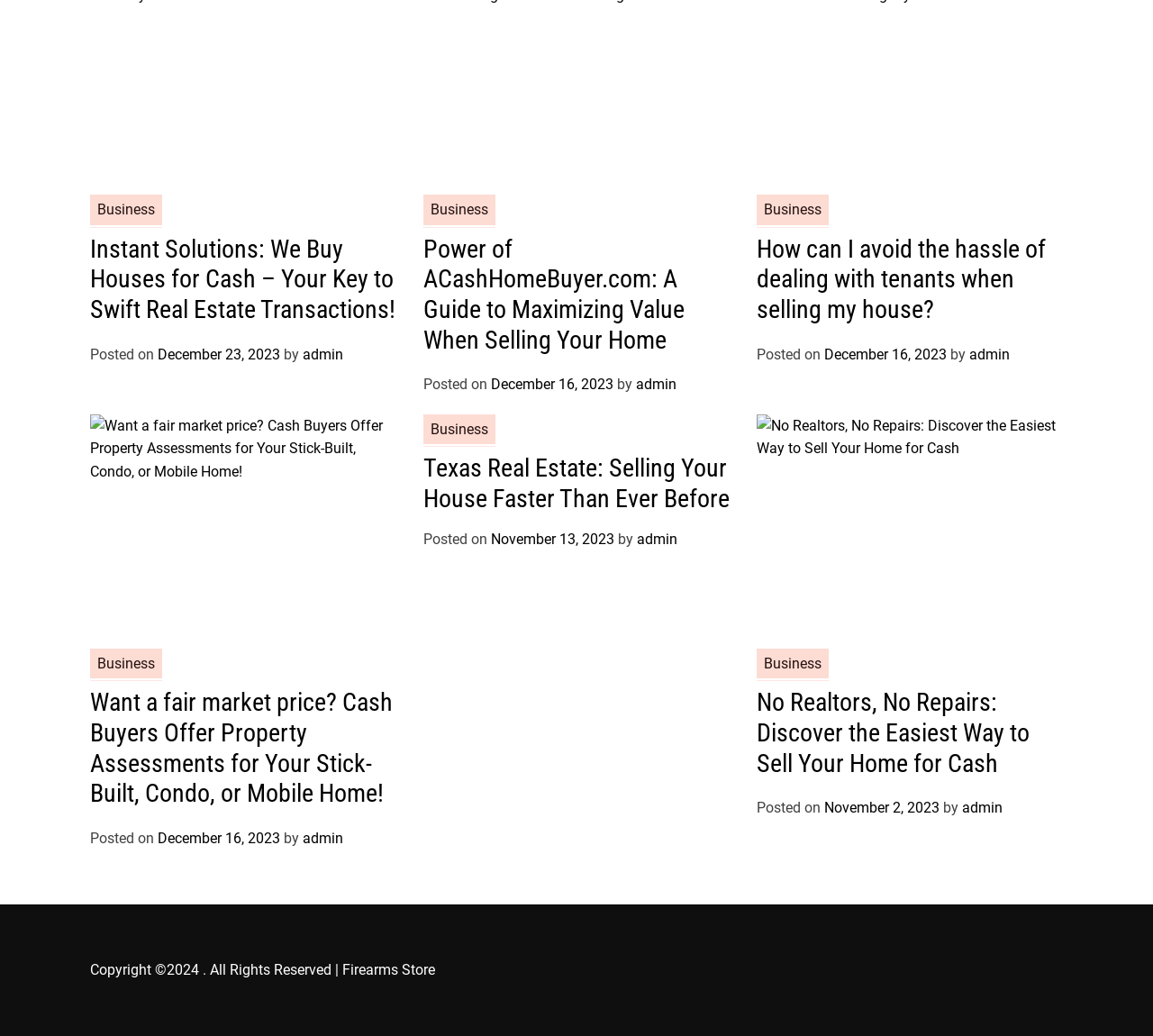Identify the bounding box coordinates of the section that should be clicked to achieve the task described: "Check the copyright information".

[0.078, 0.928, 0.377, 0.945]